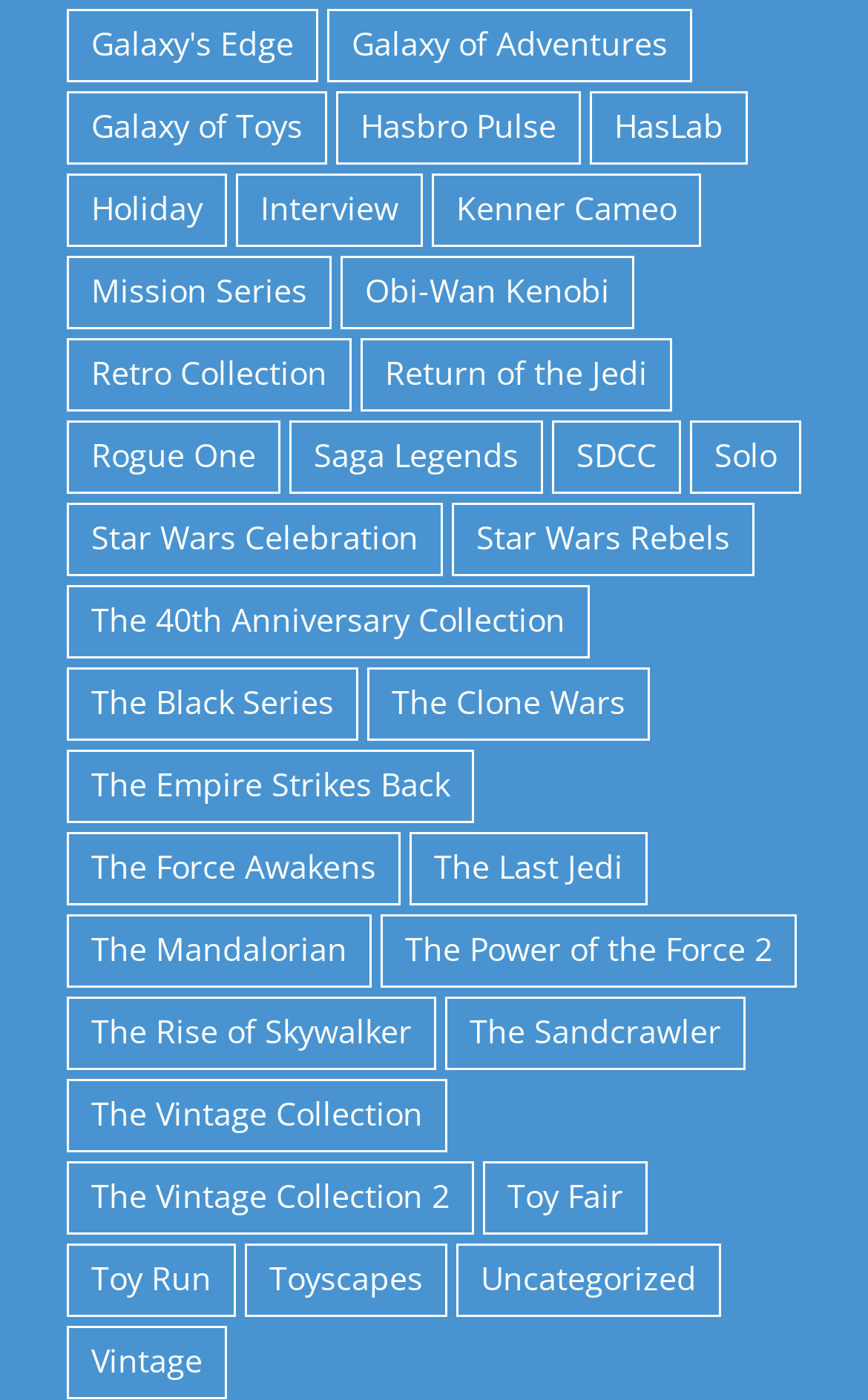Please locate the bounding box coordinates of the element that needs to be clicked to achieve the following instruction: "Browse The Vintage Collection items". The coordinates should be four float numbers between 0 and 1, i.e., [left, top, right, bottom].

[0.077, 0.77, 0.515, 0.823]